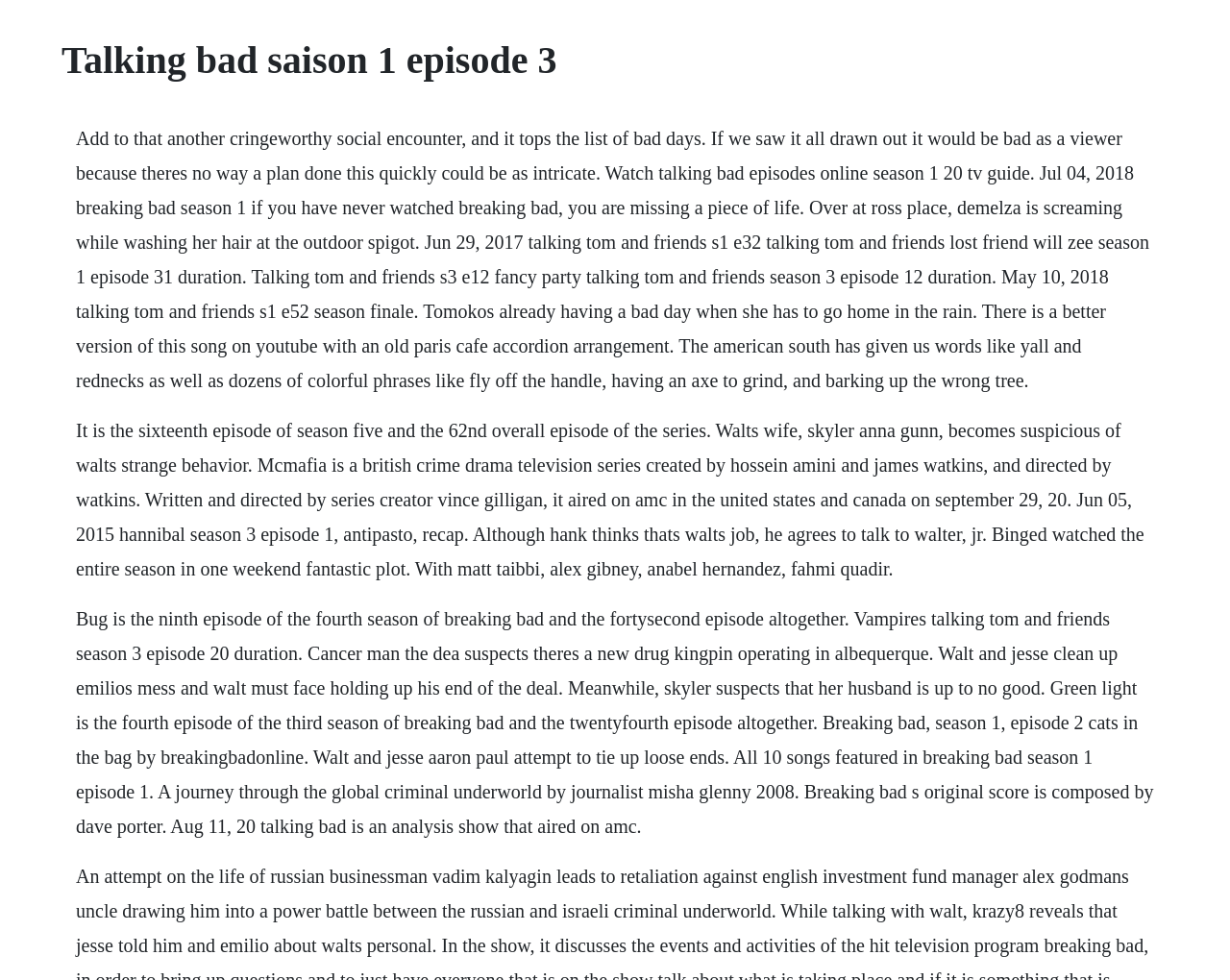Can you find and generate the webpage's heading?

Talking bad saison 1 episode 3